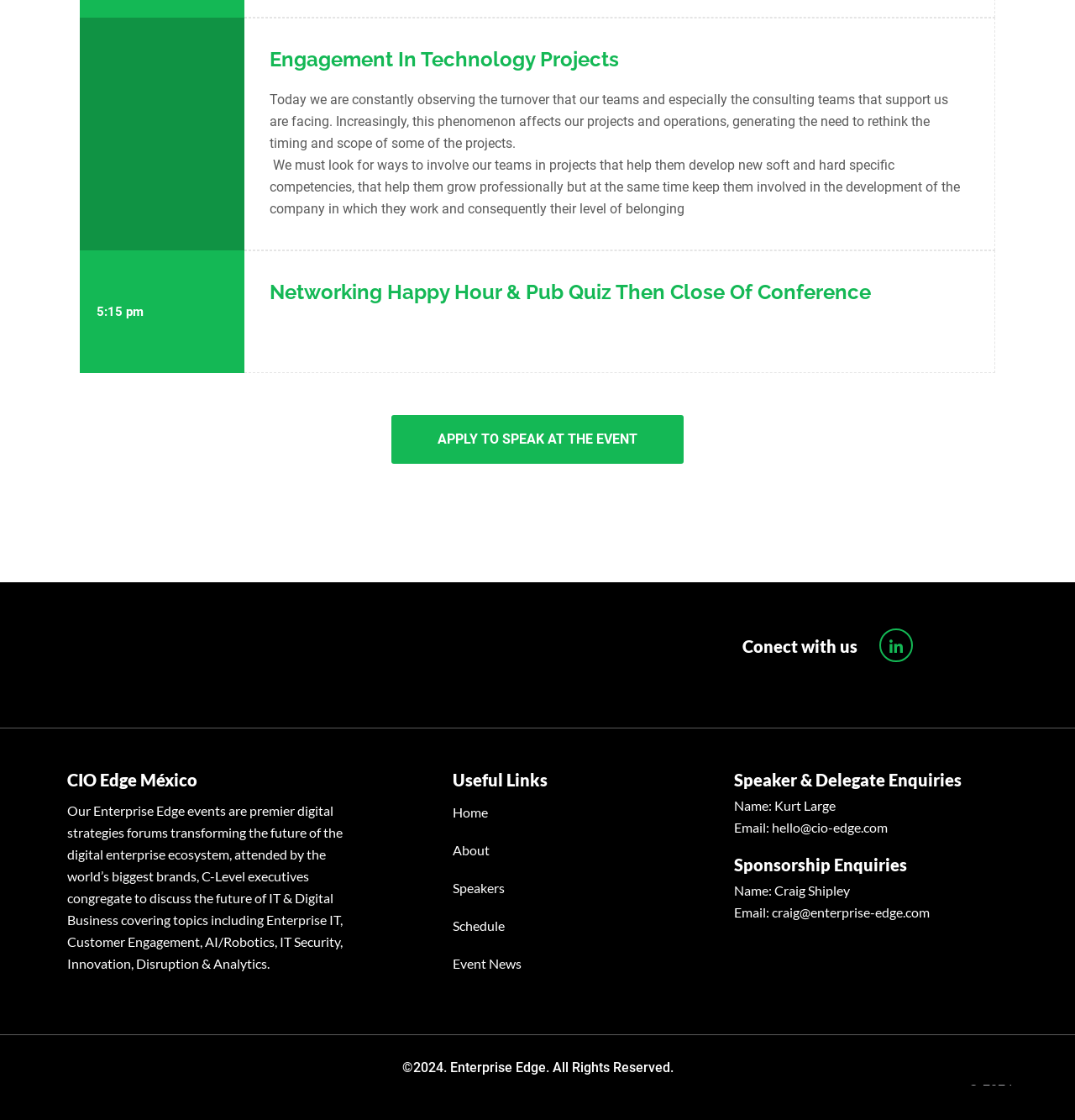Find the bounding box coordinates for the element described here: "aria-label="LinkedIn"".

[0.818, 0.561, 0.849, 0.591]